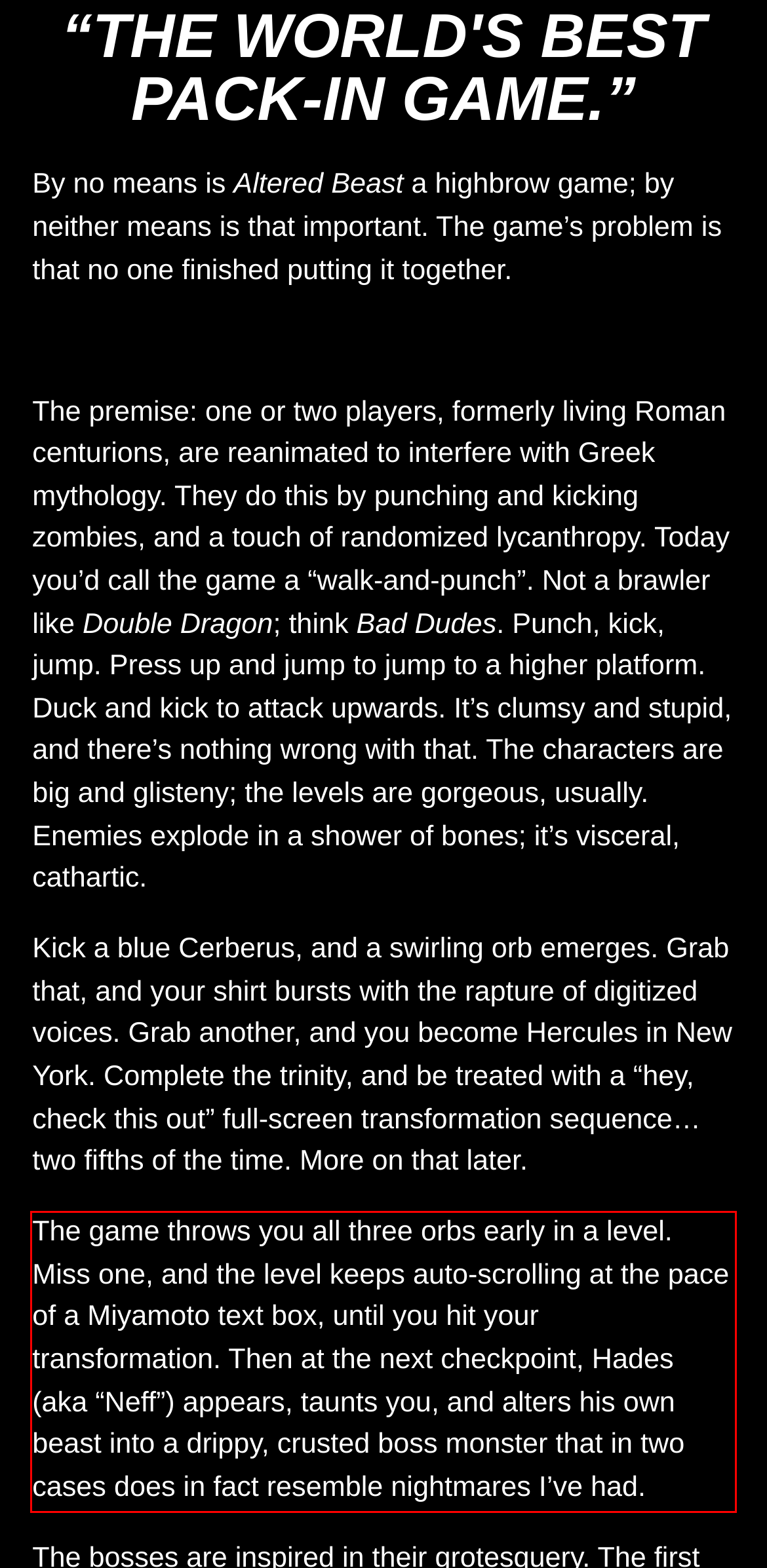Given a screenshot of a webpage, locate the red bounding box and extract the text it encloses.

The game throws you all three orbs early in a level. Miss one, and the level keeps auto-scrolling at the pace of a Miyamoto text box, until you hit your transformation. Then at the next checkpoint, Hades (aka “Neff”) appears, taunts you, and alters his own beast into a drippy, crusted boss monster that in two cases does in fact resemble nightmares I’ve had.